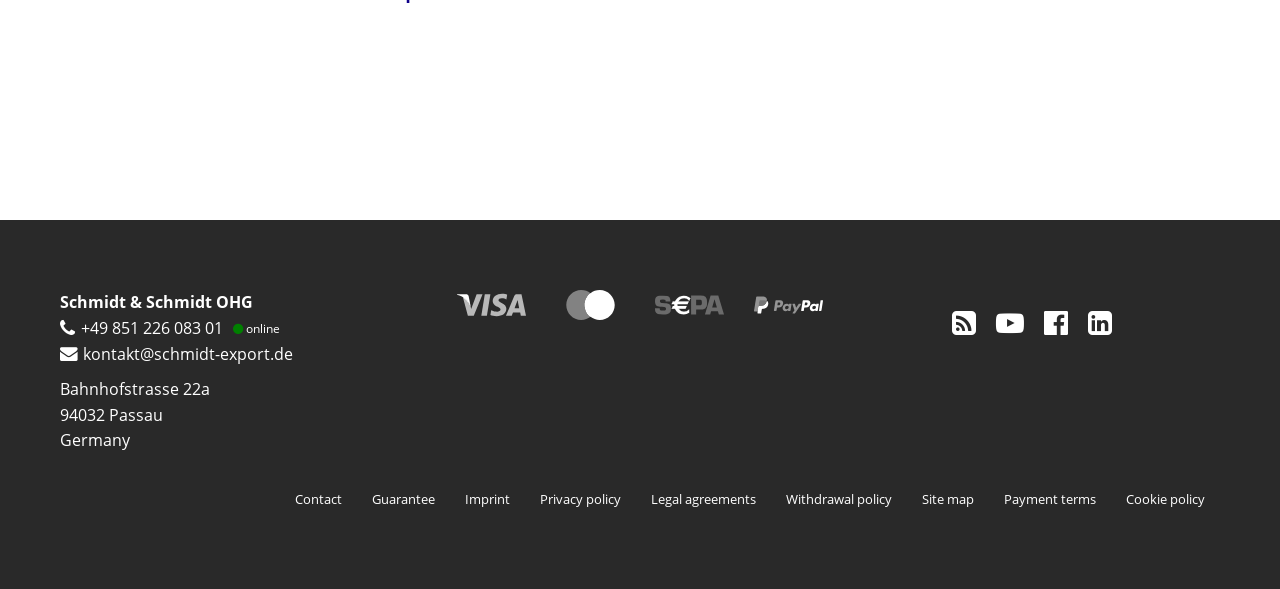Please answer the following question as detailed as possible based on the image: 
What is the company name?

The company name can be found in the StaticText element with the text 'Schmidt & Schmidt OHG' located at the top of the webpage.